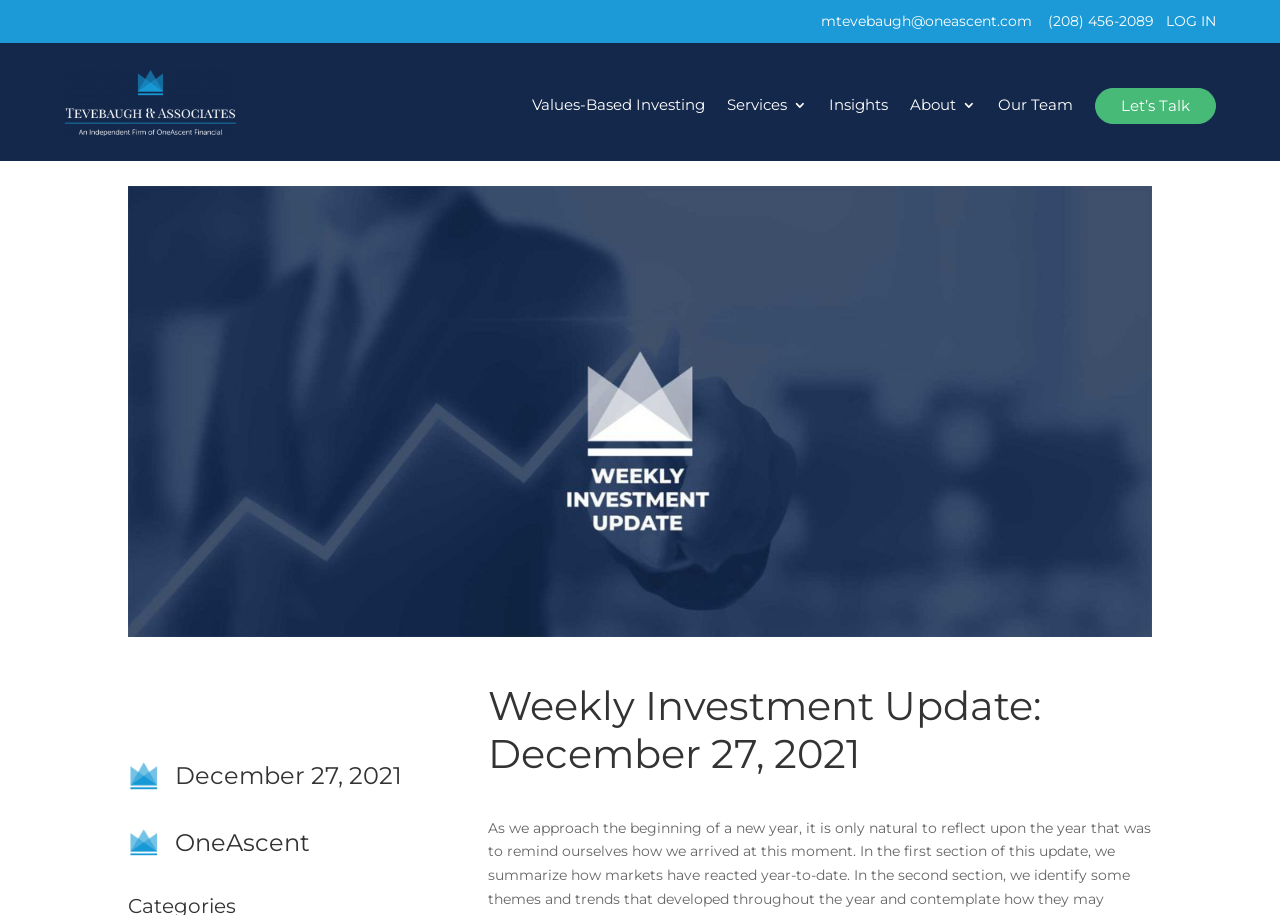What is the company name?
Look at the screenshot and respond with a single word or phrase.

Tevebaugh and Associates